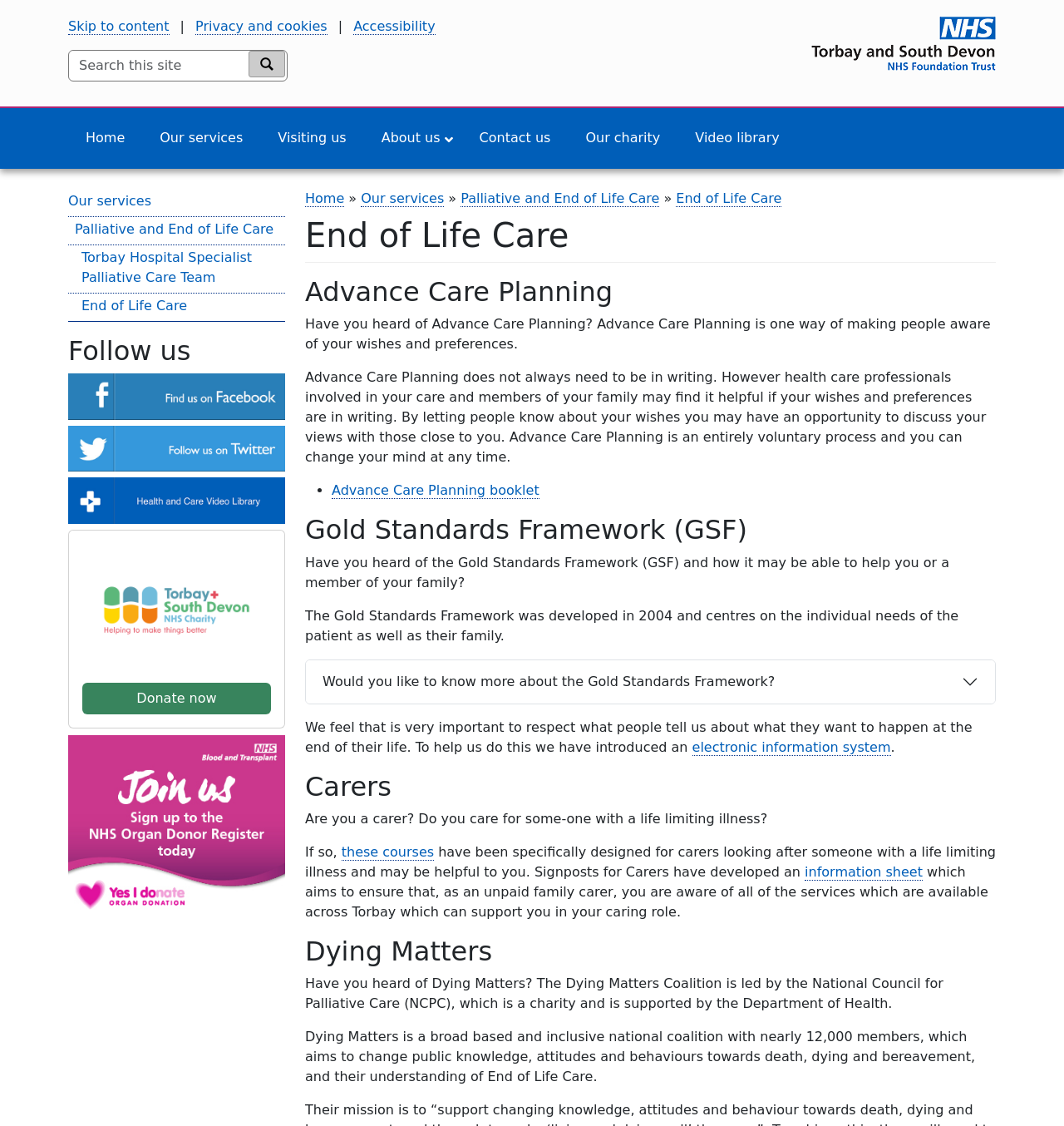Please give the bounding box coordinates of the area that should be clicked to fulfill the following instruction: "Learn more about Advance Care Planning". The coordinates should be in the format of four float numbers from 0 to 1, i.e., [left, top, right, bottom].

[0.287, 0.245, 0.936, 0.273]